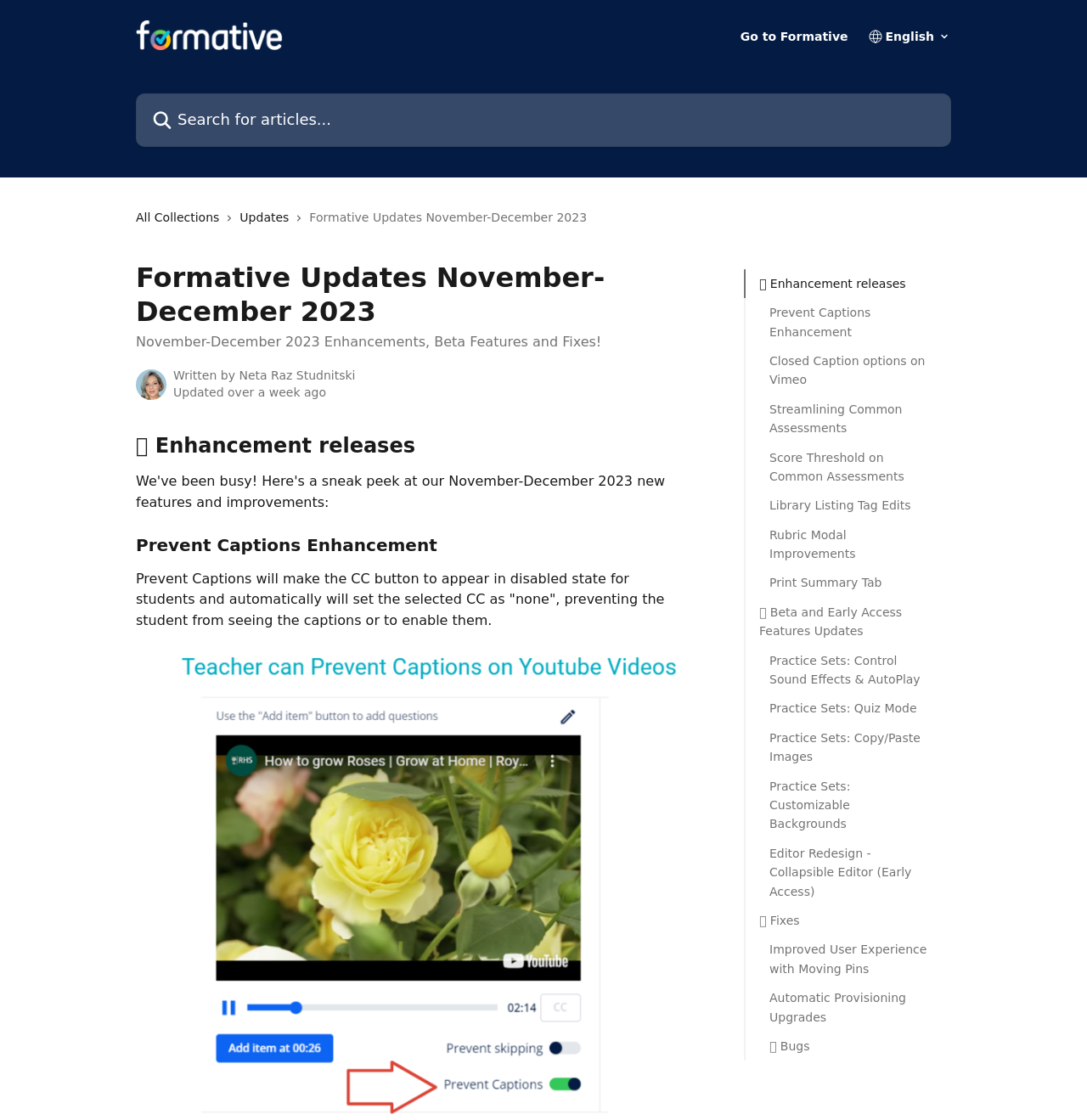Identify the bounding box coordinates of the region that needs to be clicked to carry out this instruction: "Select English language". Provide these coordinates as four float numbers ranging from 0 to 1, i.e., [left, top, right, bottom].

[0.814, 0.027, 0.859, 0.039]